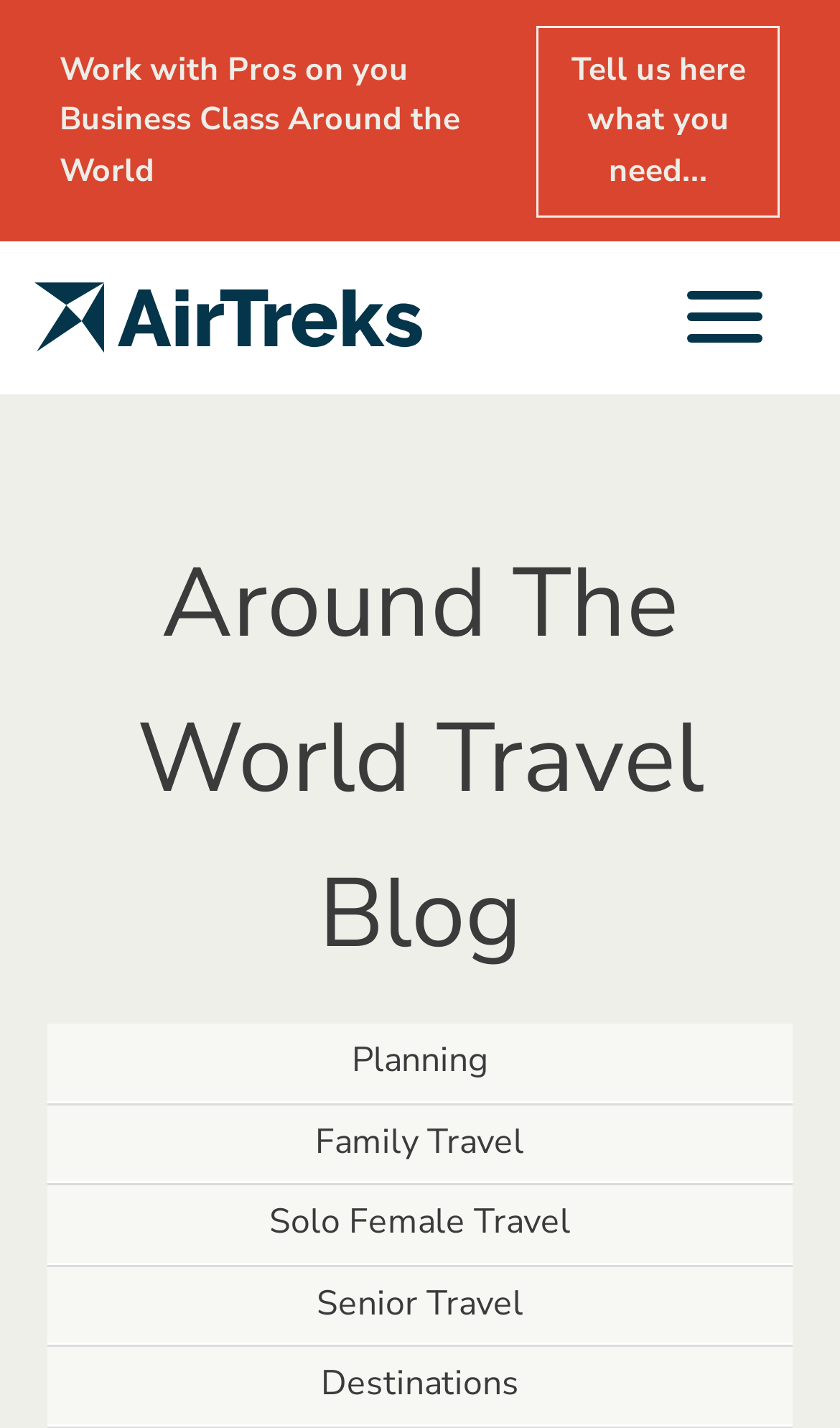How many main navigation links are there?
Using the image as a reference, answer the question in detail.

I found a series of links with similar bounding box coordinates, indicating they are main navigation links. There are 5 links: 'TRIP PLANNER', 'SPECIALS', 'PLANNING TIPS', 'BLOG', and 'ABOUT US'.